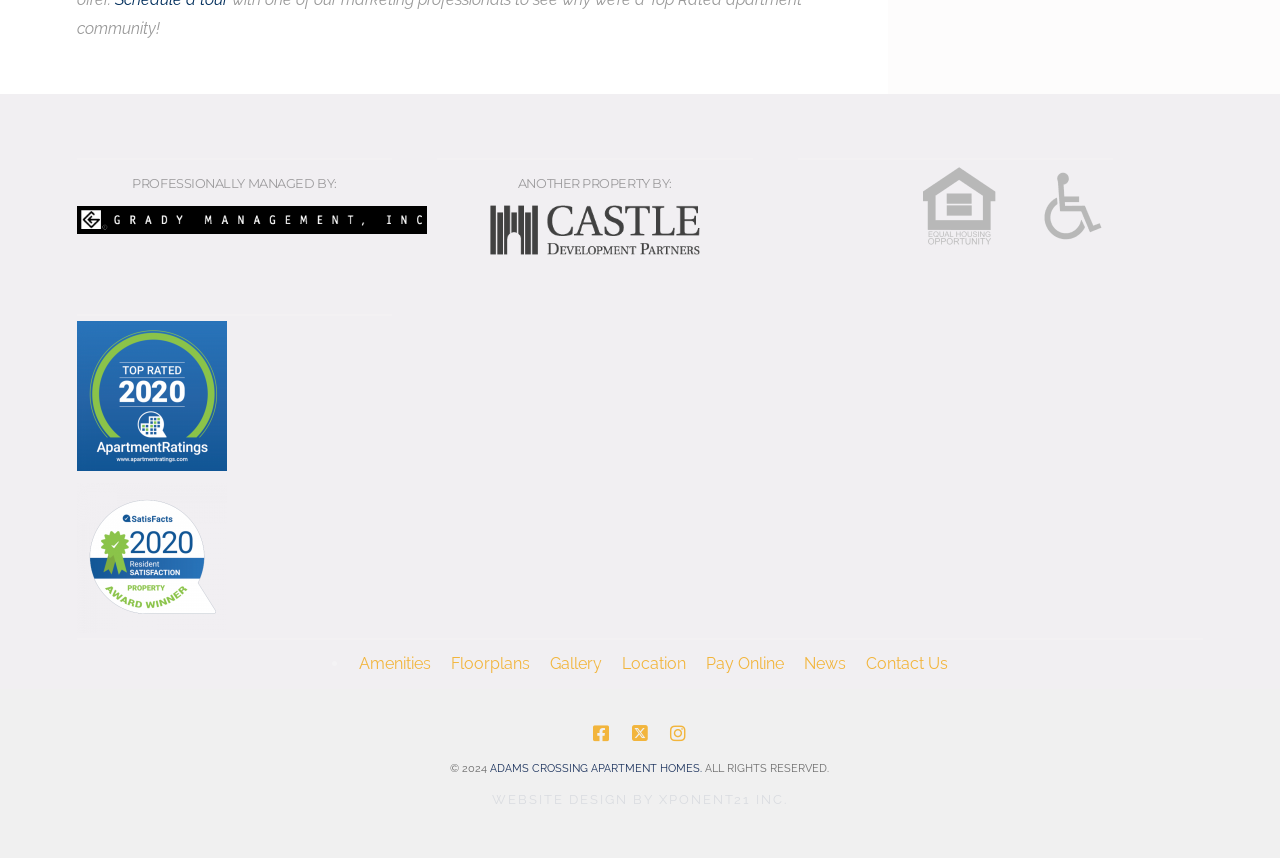Identify the bounding box coordinates for the UI element mentioned here: "Location". Provide the coordinates as four float values between 0 and 1, i.e., [left, top, right, bottom].

[0.486, 0.758, 0.536, 0.791]